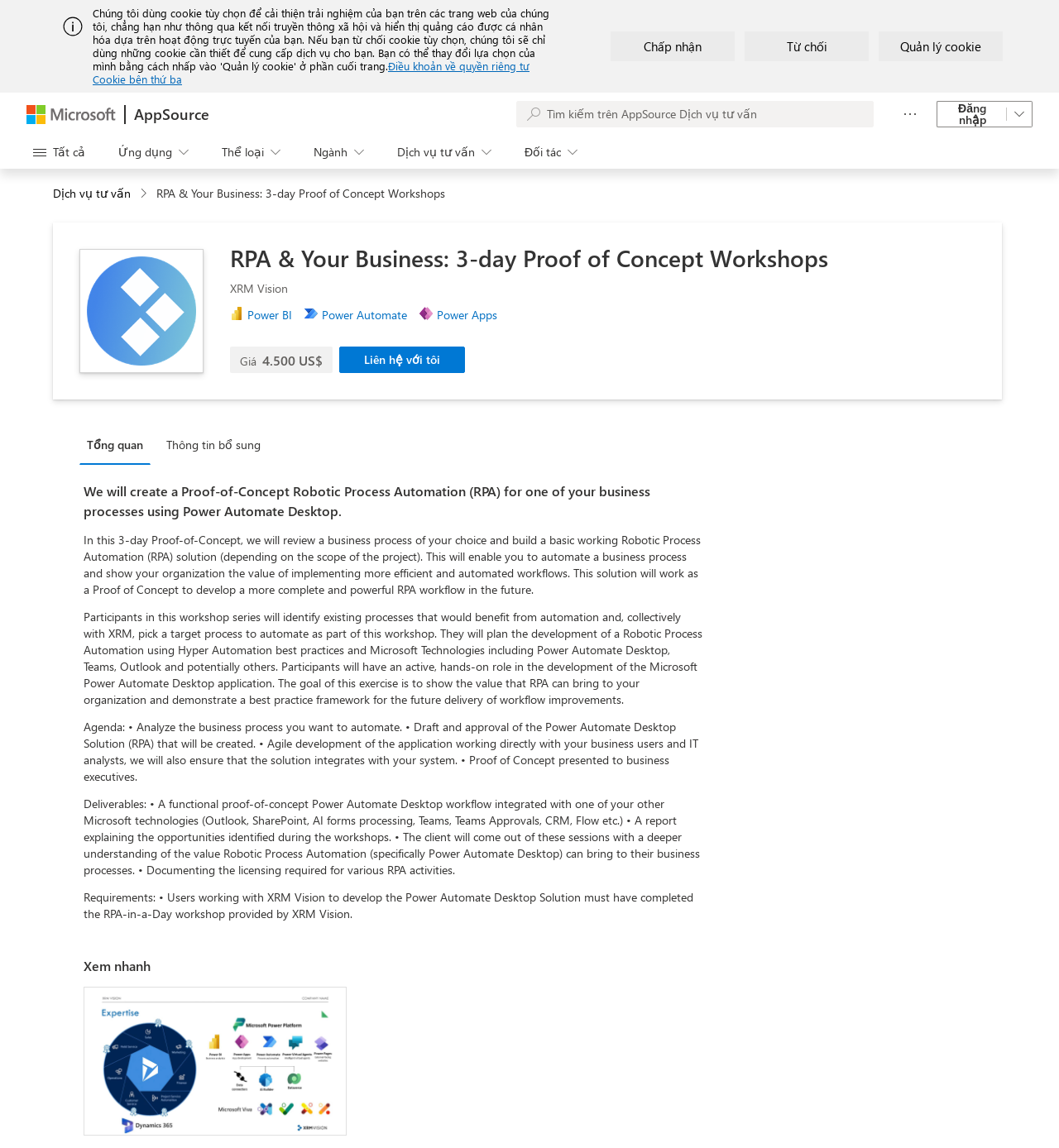Using the provided element description "", determine the bounding box coordinates of the UI element.

[0.847, 0.081, 0.872, 0.118]